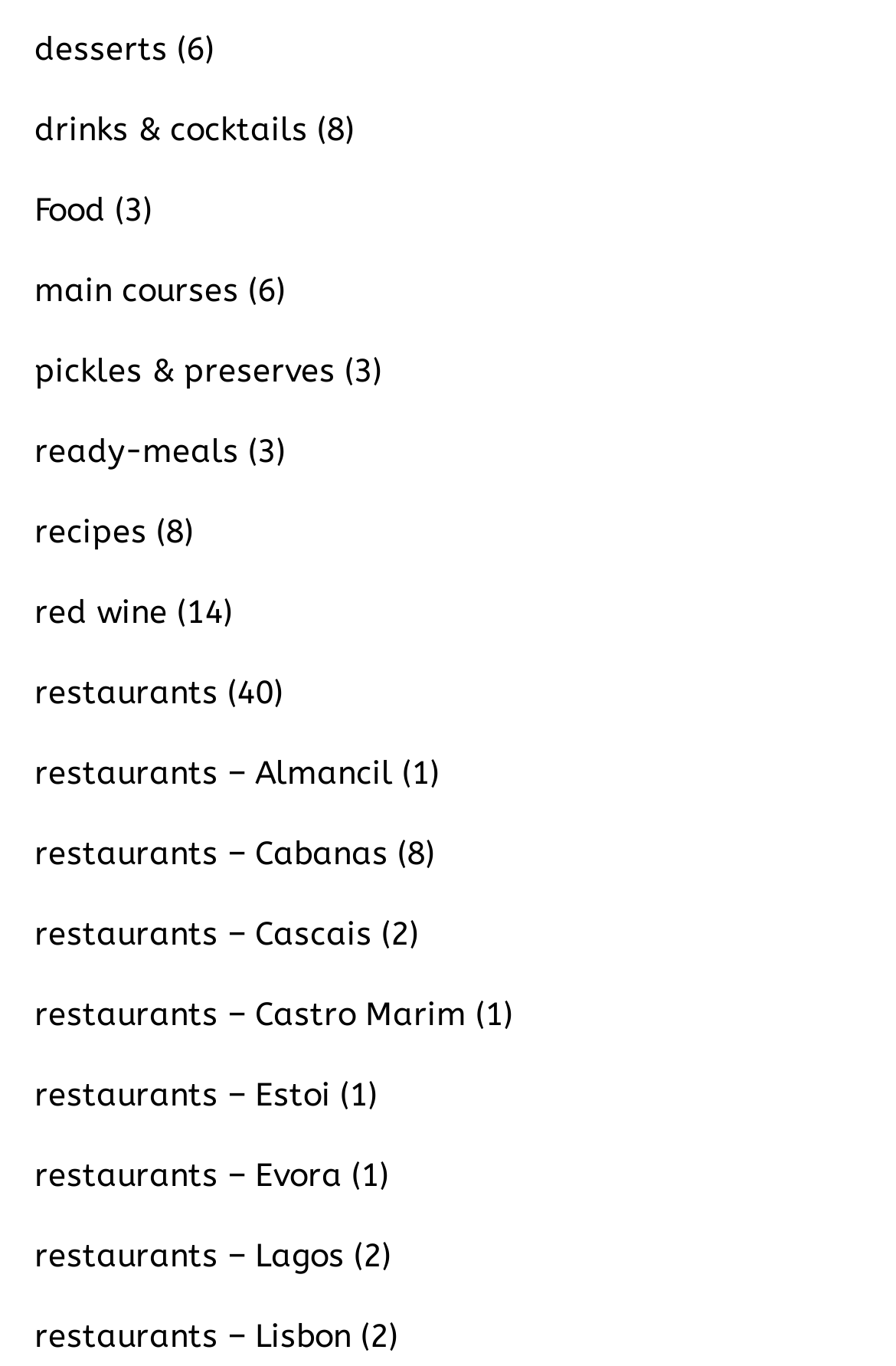Please identify the bounding box coordinates of the element that needs to be clicked to perform the following instruction: "go to drinks & cocktails".

[0.038, 0.08, 0.344, 0.109]